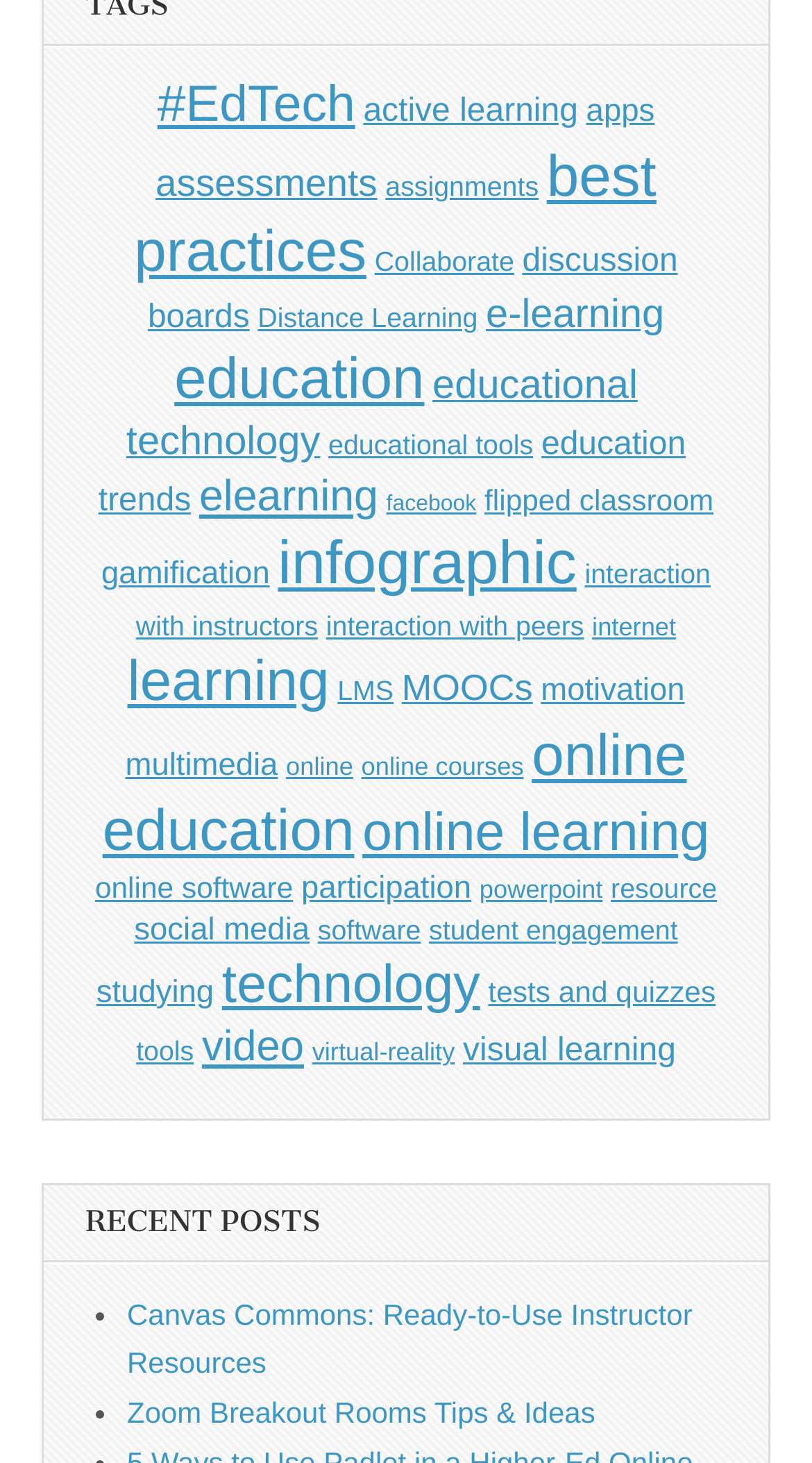Find the bounding box coordinates for the area that must be clicked to perform this action: "Explore online education".

[0.126, 0.494, 0.846, 0.59]